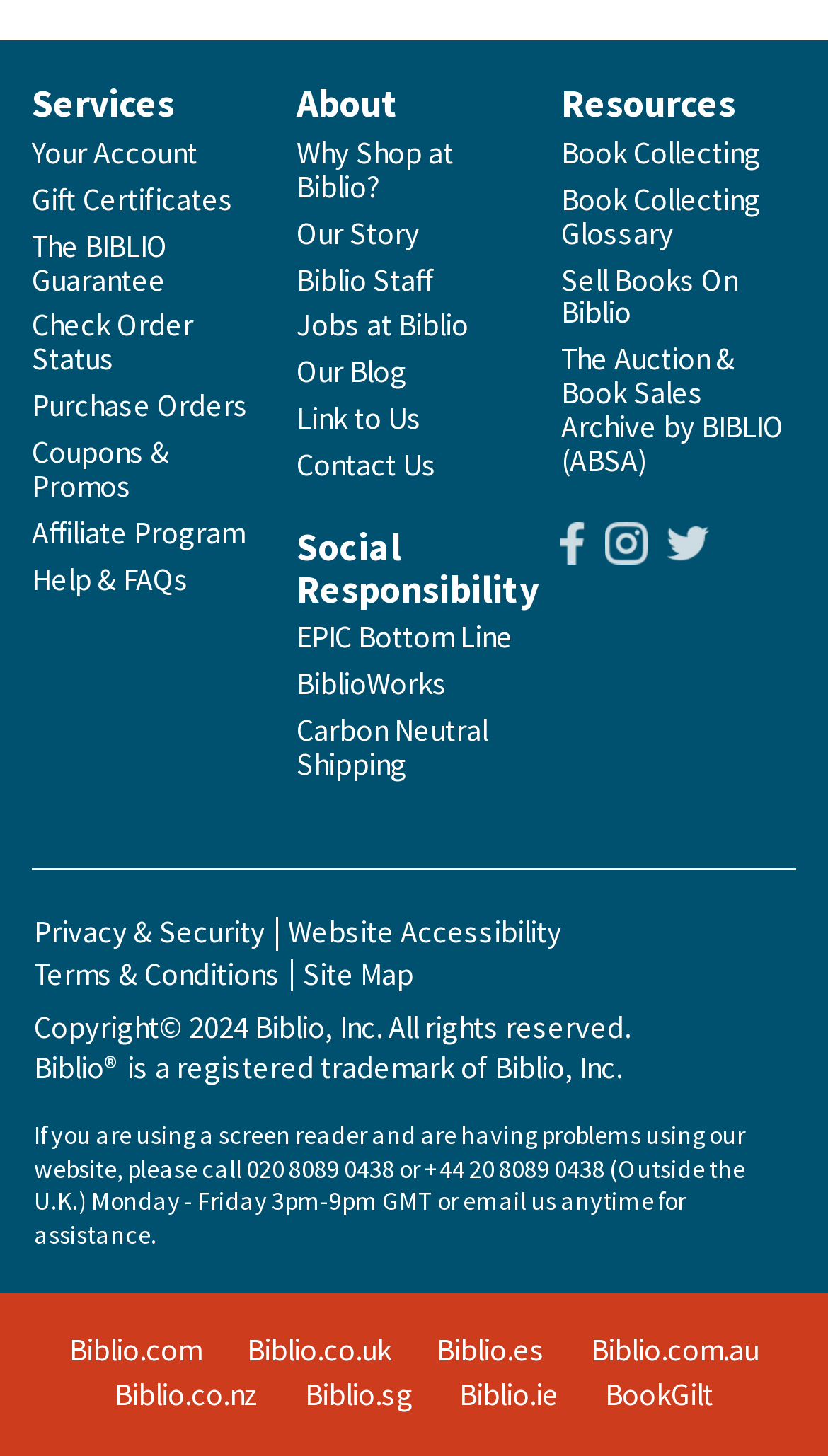Analyze the image and answer the question with as much detail as possible: 
What are the main categories on the website?

By analyzing the webpage, I found that the main categories are listed as headings, including 'Services', 'About', 'Social Responsibility', and 'Resources'. These categories are prominent on the webpage and seem to be the main sections of the website.